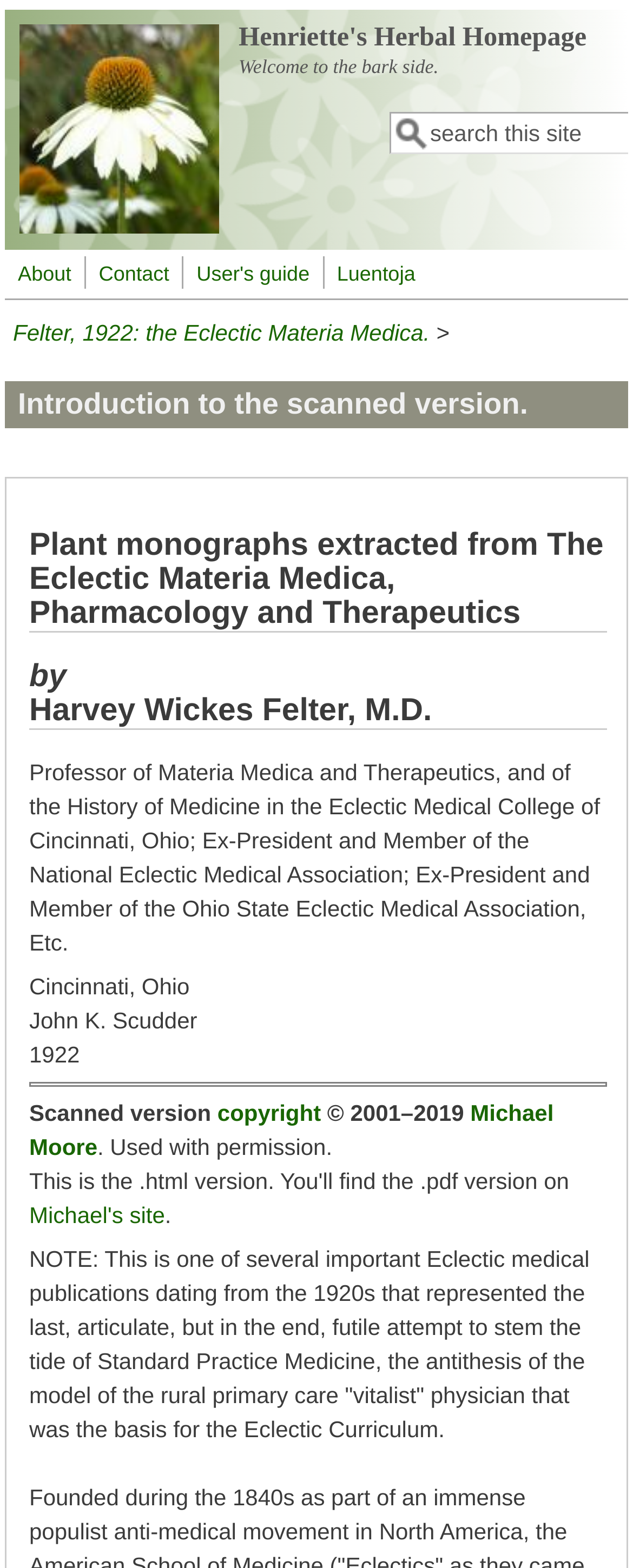What is the purpose of the website?
Please give a detailed and elaborate explanation in response to the question.

The purpose of the website can be inferred from the content of the webpage, which includes headings such as 'Introduction to the scanned version.' and 'Plant monographs extracted from The Eclectic Materia Medica, Pharmacology and Therapeutics', indicating that the website is providing information about herbal medicine.